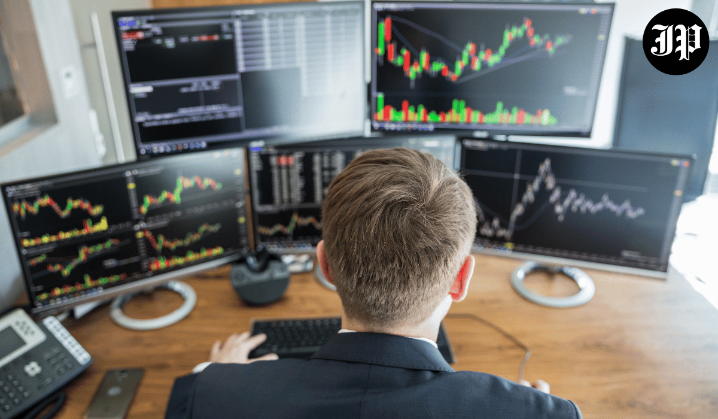Describe the image with as much detail as possible.

In the image, a focused individual, dressed in a formal black suit, is seated at a modern desk surrounded by multiple computer monitors displaying intricate stock market data and trading graphs. The person appears deeply engaged in analyzing the charts, which feature fluctuating prices and colorful indicators signifying market trends. This setting reflects a dynamic trading environment, highlighting the complexity and intensity of contemporary stock market activities, where technology plays a crucial role in facilitating both novice and experienced investors. The overall composition captures the essence of fast-paced trading, characterized by real-time data analysis and strategic decision-making, essential for navigating the financial markets successfully.